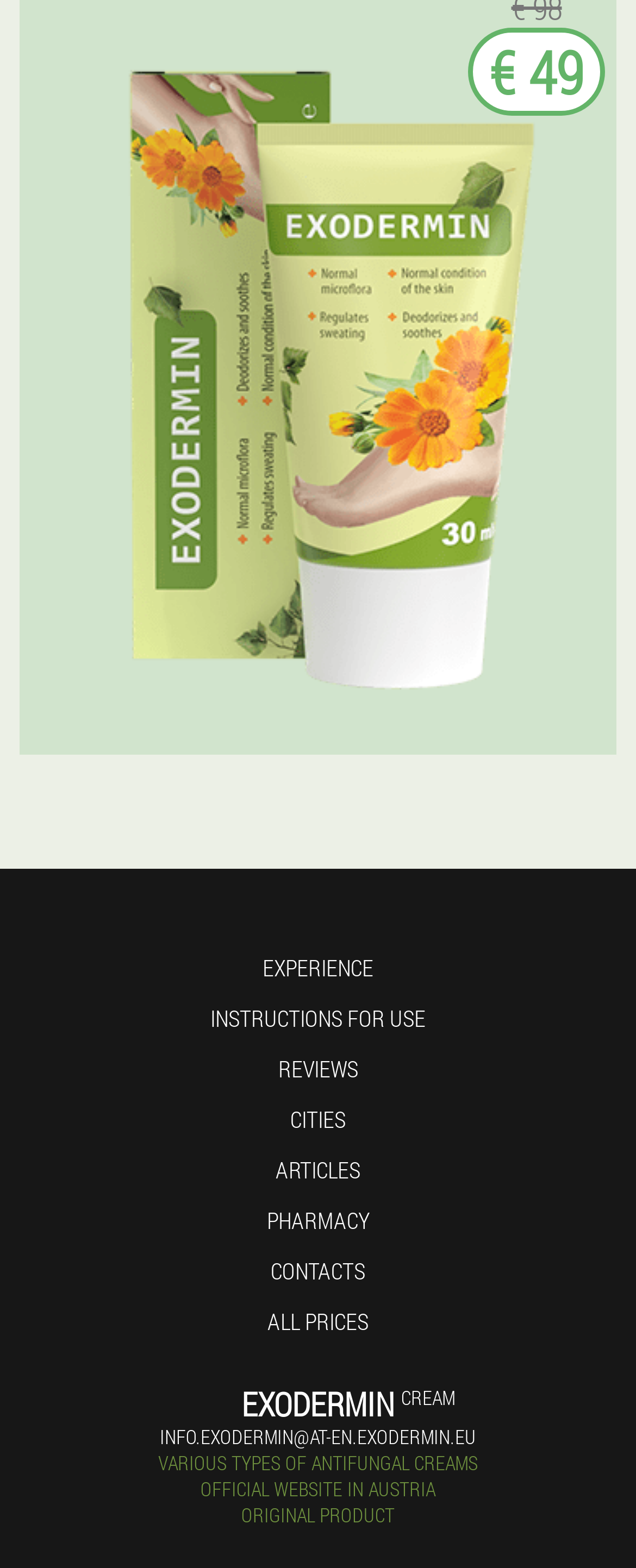What is the name of the product on the official website in Austria?
Using the information from the image, answer the question thoroughly.

The official website in Austria is mentioned in the static text 'OFFICIAL WEBSITE IN AUSTRIA', and the product name is 'Exodermin' which is also the heading above the link 'EXODERMIN CREAM'.